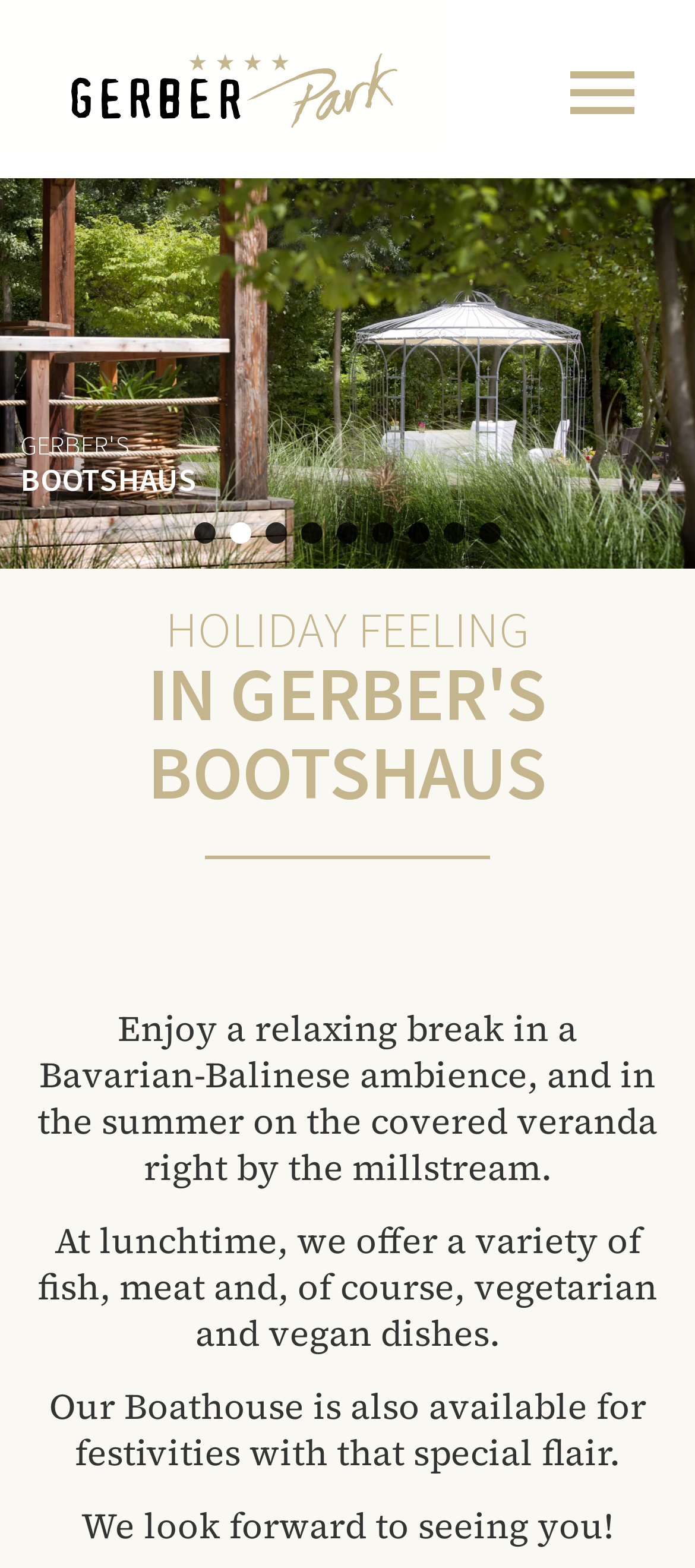Identify the bounding box coordinates for the region of the element that should be clicked to carry out the instruction: "Click the 'GERBER PARK' link". The bounding box coordinates should be four float numbers between 0 and 1, i.e., [left, top, right, bottom].

[0.0, 0.058, 0.674, 0.09]